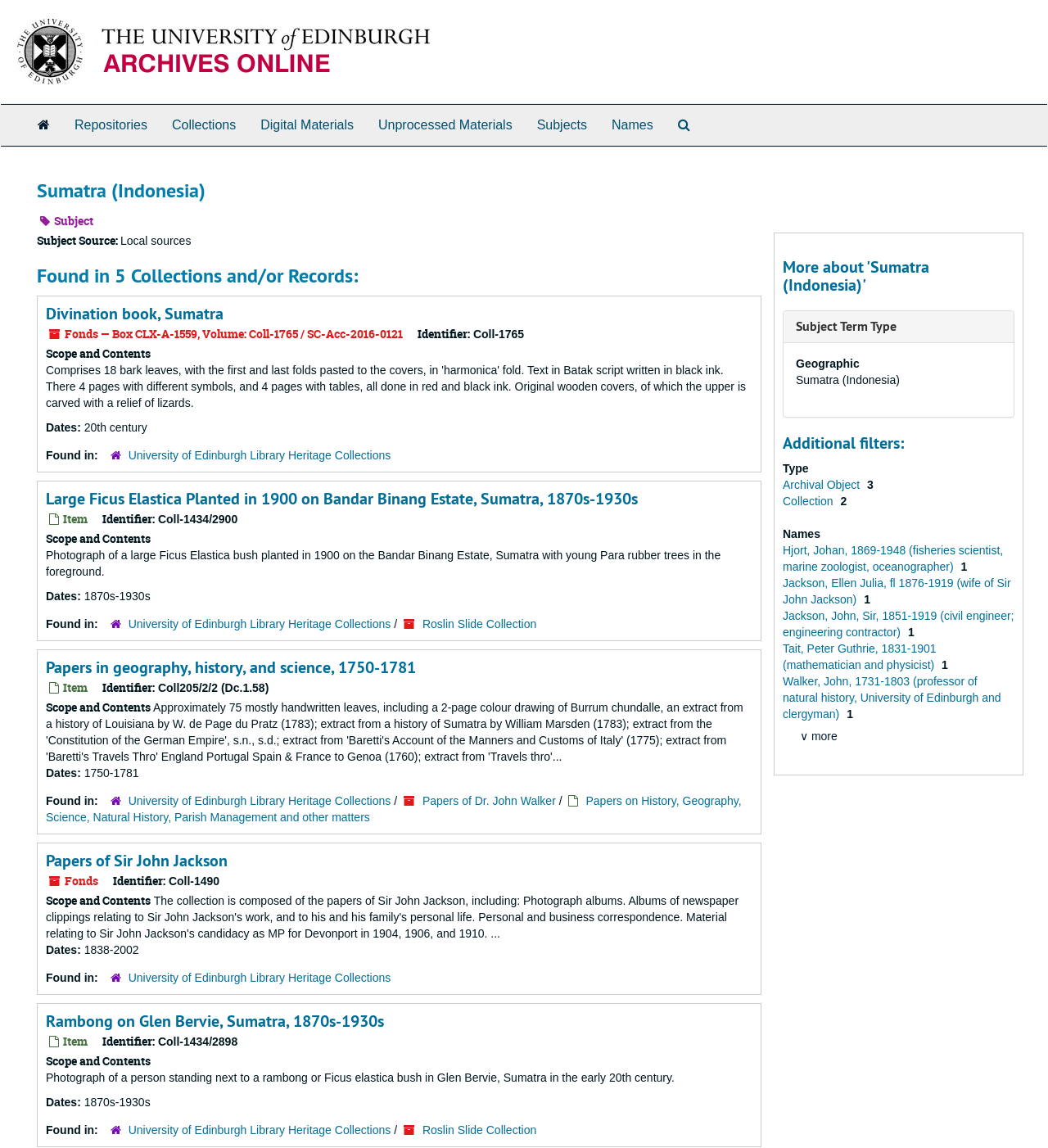Given the element description "Collection", identify the bounding box of the corresponding UI element.

[0.747, 0.431, 0.798, 0.442]